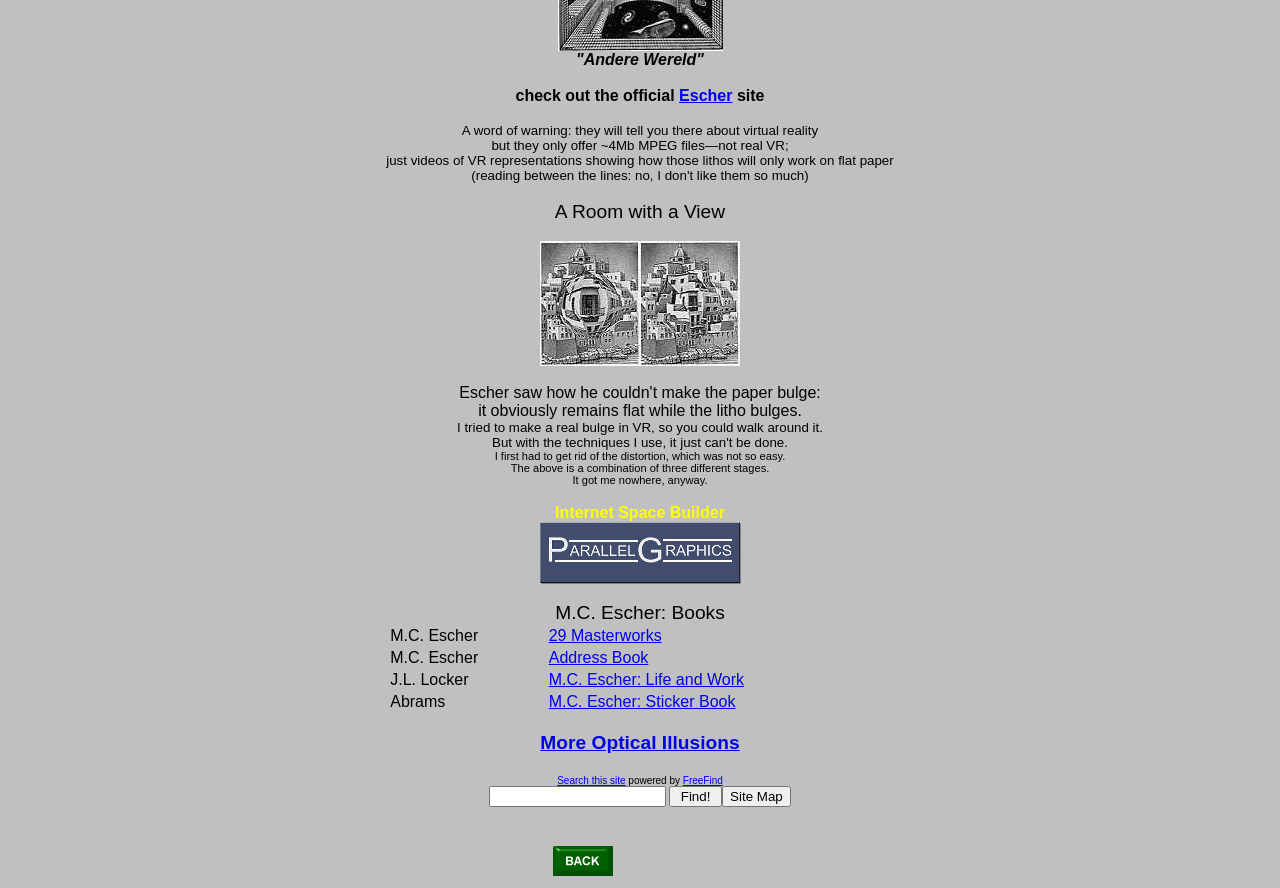Can you identify the bounding box coordinates of the clickable region needed to carry out this instruction: 'visit the balcony'? The coordinates should be four float numbers within the range of 0 to 1, stated as [left, top, right, bottom].

[0.422, 0.396, 0.578, 0.416]